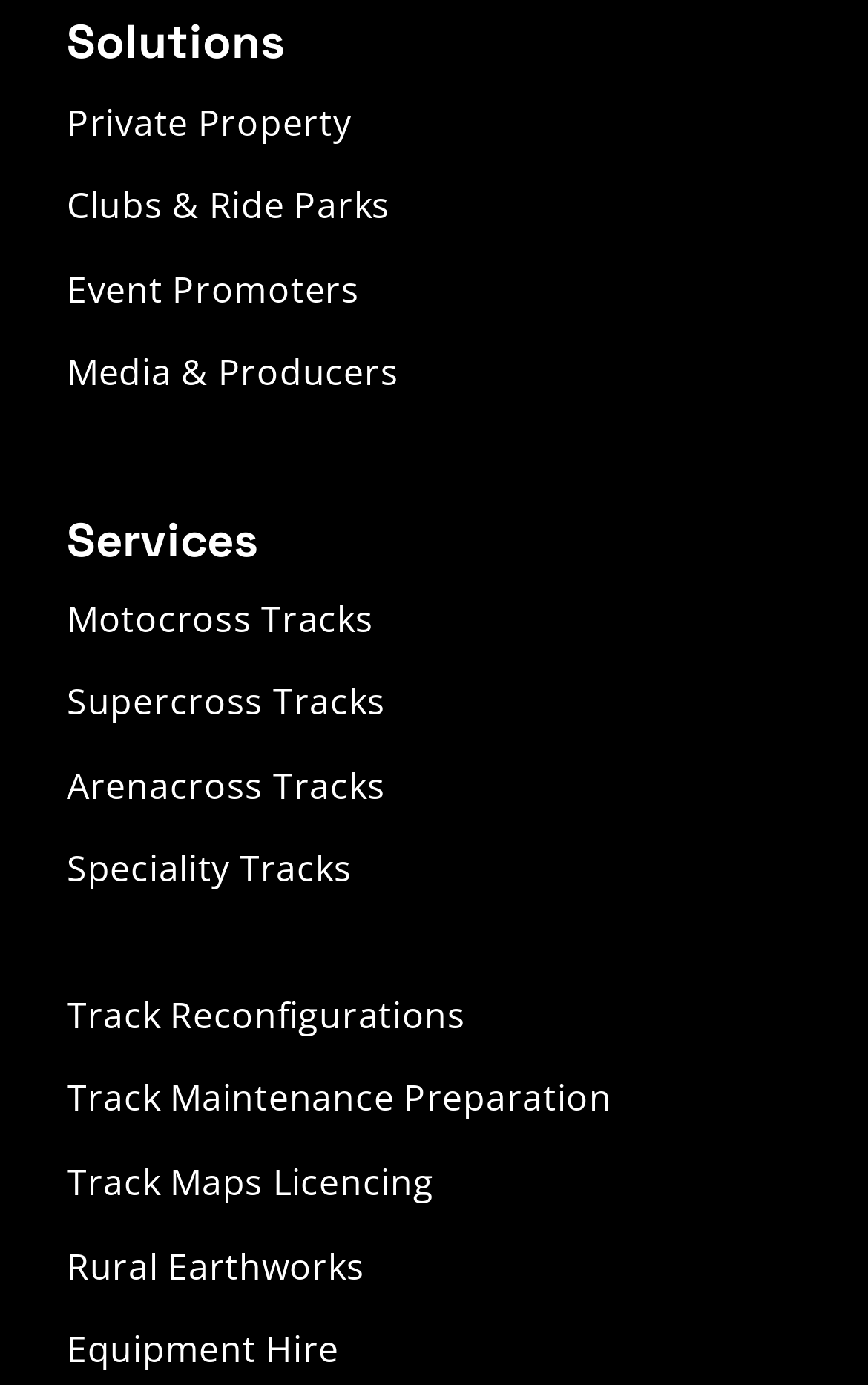Please identify the bounding box coordinates of the area that needs to be clicked to follow this instruction: "Click on Private Property".

[0.077, 0.067, 0.923, 0.114]